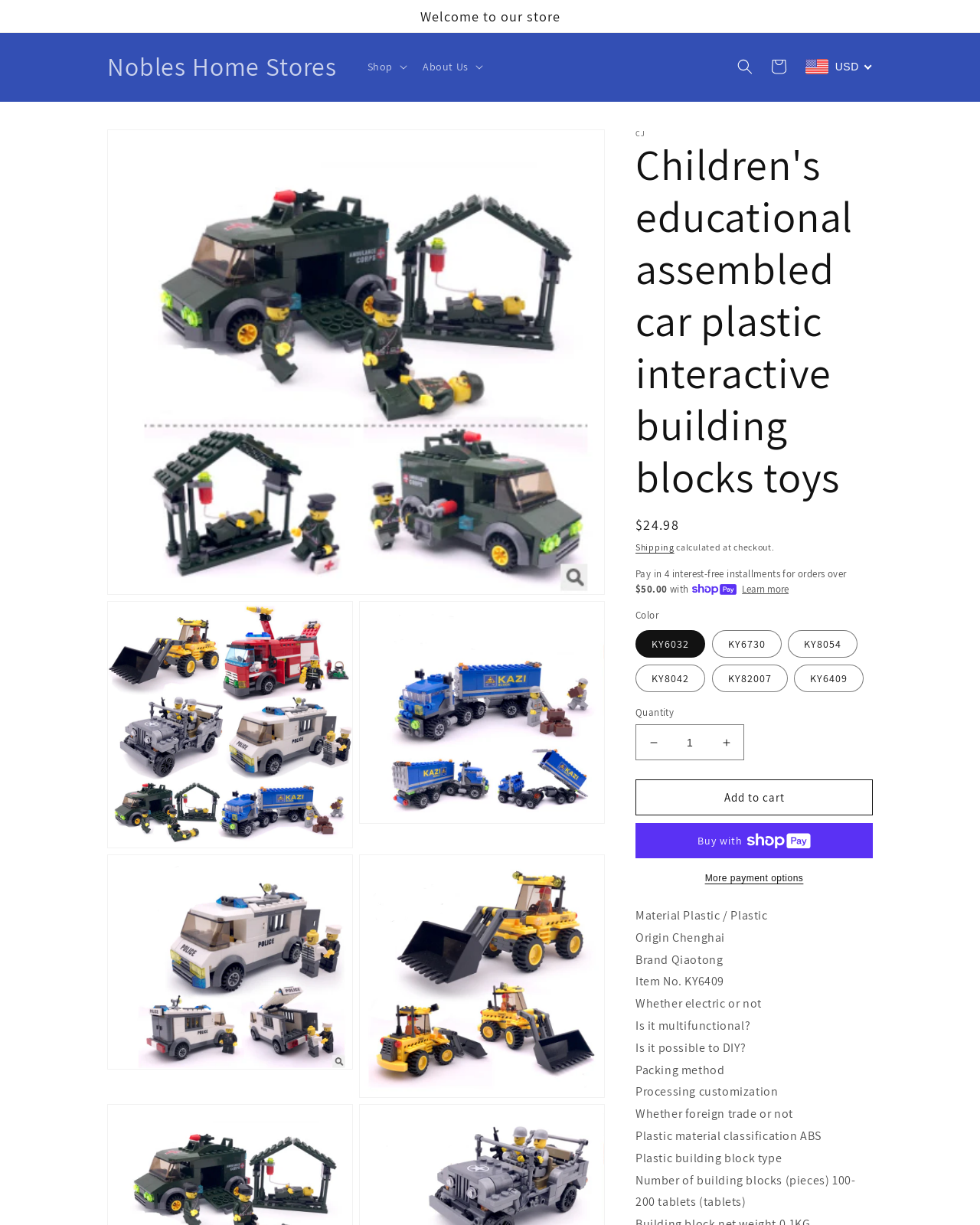Please identify the bounding box coordinates of the region to click in order to complete the task: "Search for products". The coordinates must be four float numbers between 0 and 1, specified as [left, top, right, bottom].

[0.743, 0.041, 0.777, 0.068]